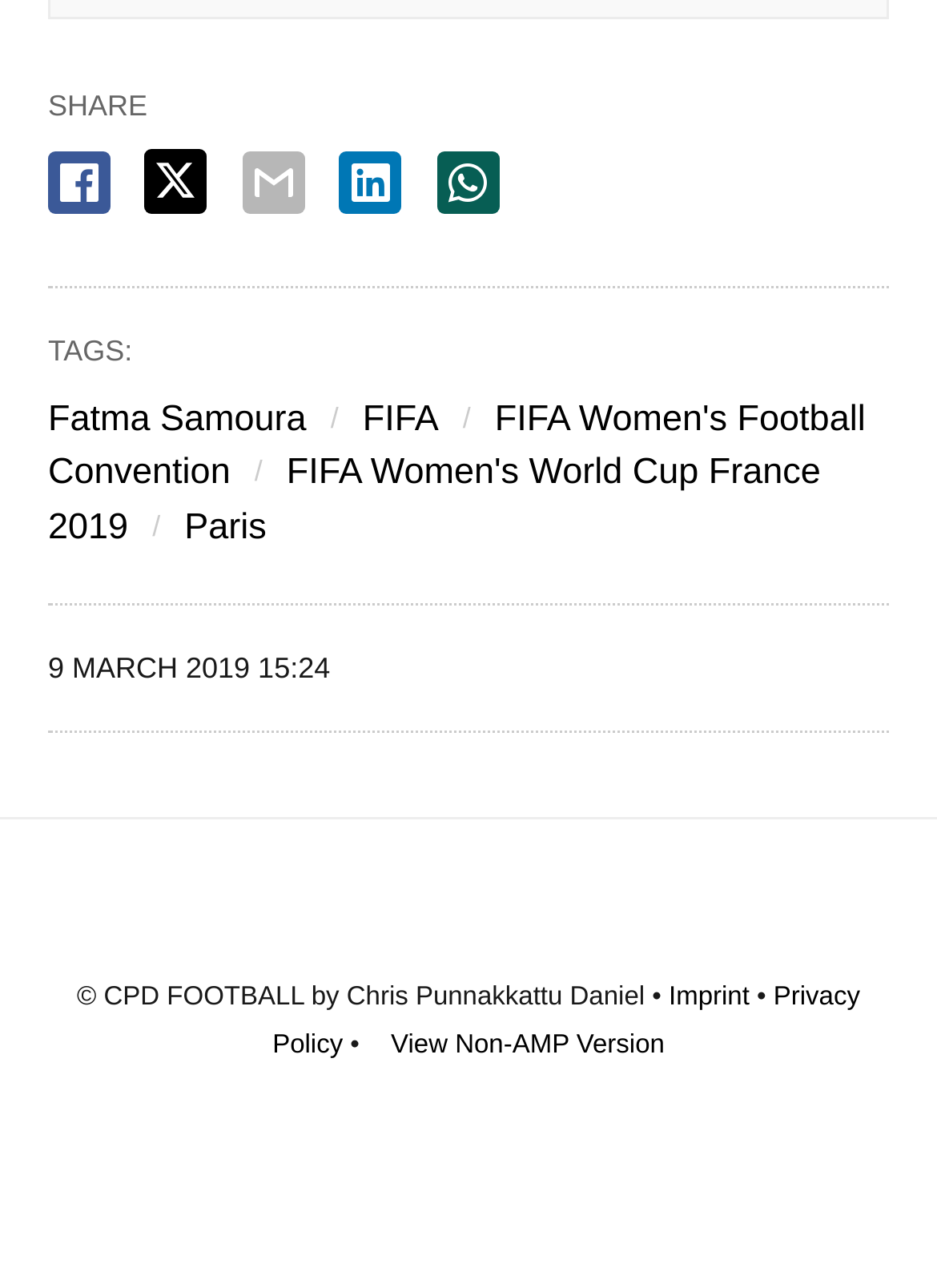Please analyze the image and provide a thorough answer to the question:
What are the social media platforms available for sharing?

I found the social media platforms available for sharing by looking at the link elements with the text 'facebook share', 'twitter share', 'email share', 'linkedin share', and 'whatsapp share' which are located at the coordinates [0.051, 0.117, 0.118, 0.166], [0.155, 0.116, 0.222, 0.166], [0.259, 0.117, 0.325, 0.166], [0.362, 0.117, 0.429, 0.166], and [0.466, 0.117, 0.533, 0.166] respectively. These elements are likely to be the social media platforms available for sharing.